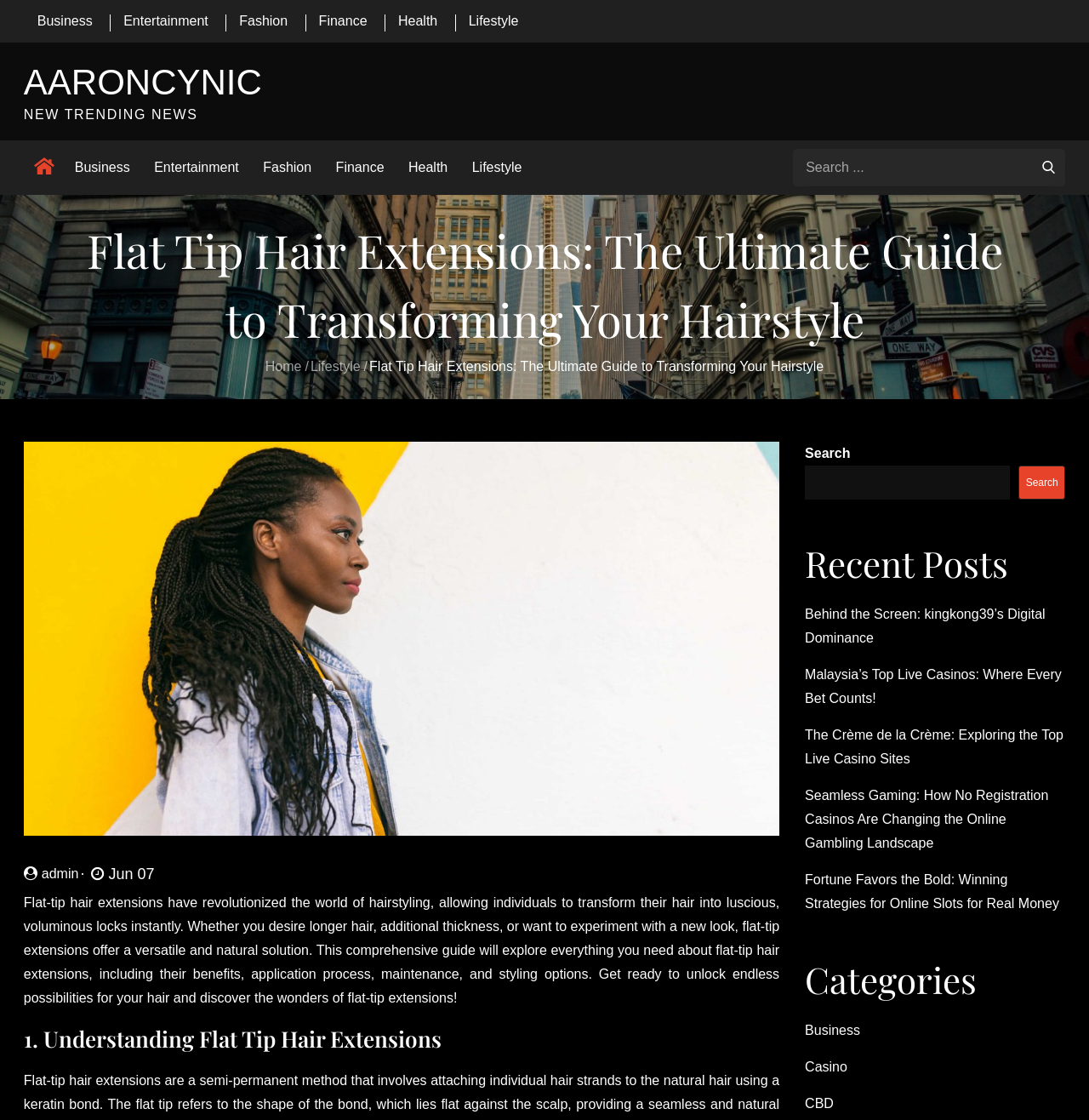Please identify the bounding box coordinates of the clickable element to fulfill the following instruction: "Read about flat tip hair extensions". The coordinates should be four float numbers between 0 and 1, i.e., [left, top, right, bottom].

[0.062, 0.193, 0.938, 0.316]